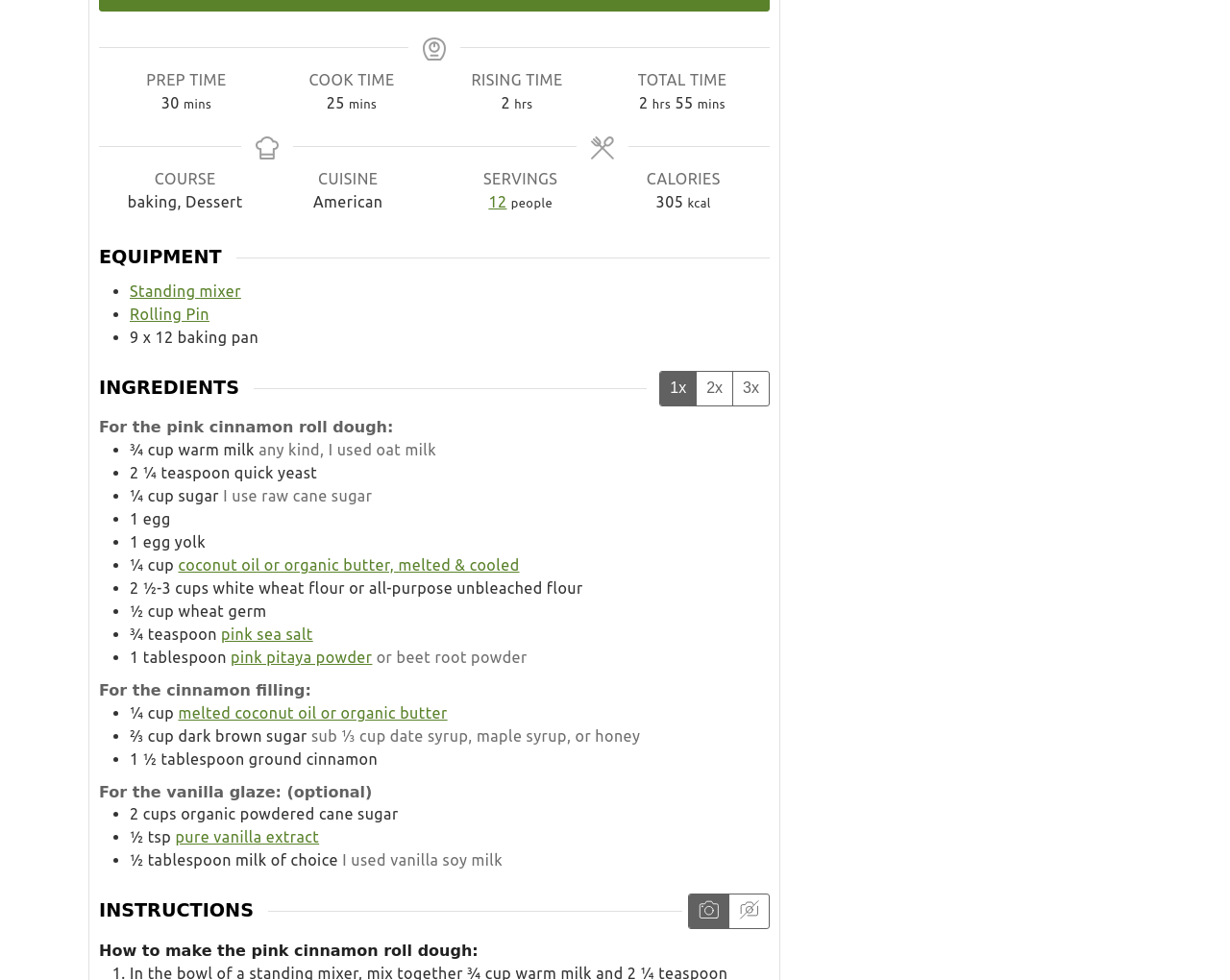What is the total time required for this recipe?
Use the screenshot to answer the question with a single word or phrase.

2 hours 55 minutes